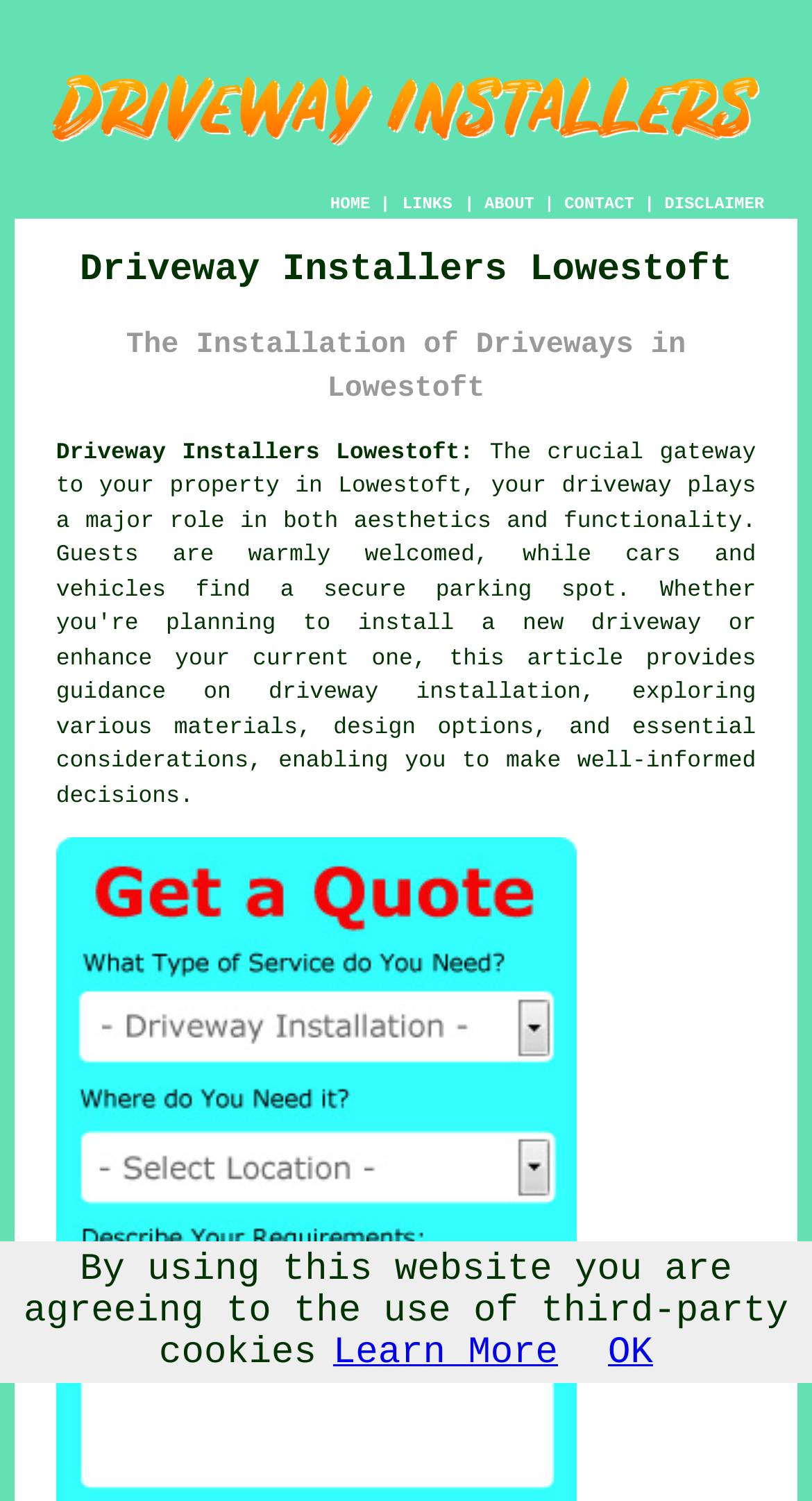Carefully examine the image and provide an in-depth answer to the question: What is the name of the company?

The name of the company can be found in the image at the top of the webpage, which says 'Driveway Installers Lowestoft Suffolk'. This image is likely the company's logo.